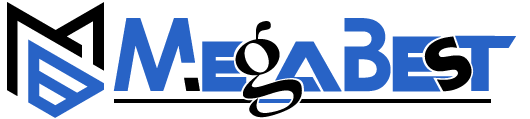What is the stylized letter in the logo?
Answer the question using a single word or phrase, according to the image.

M